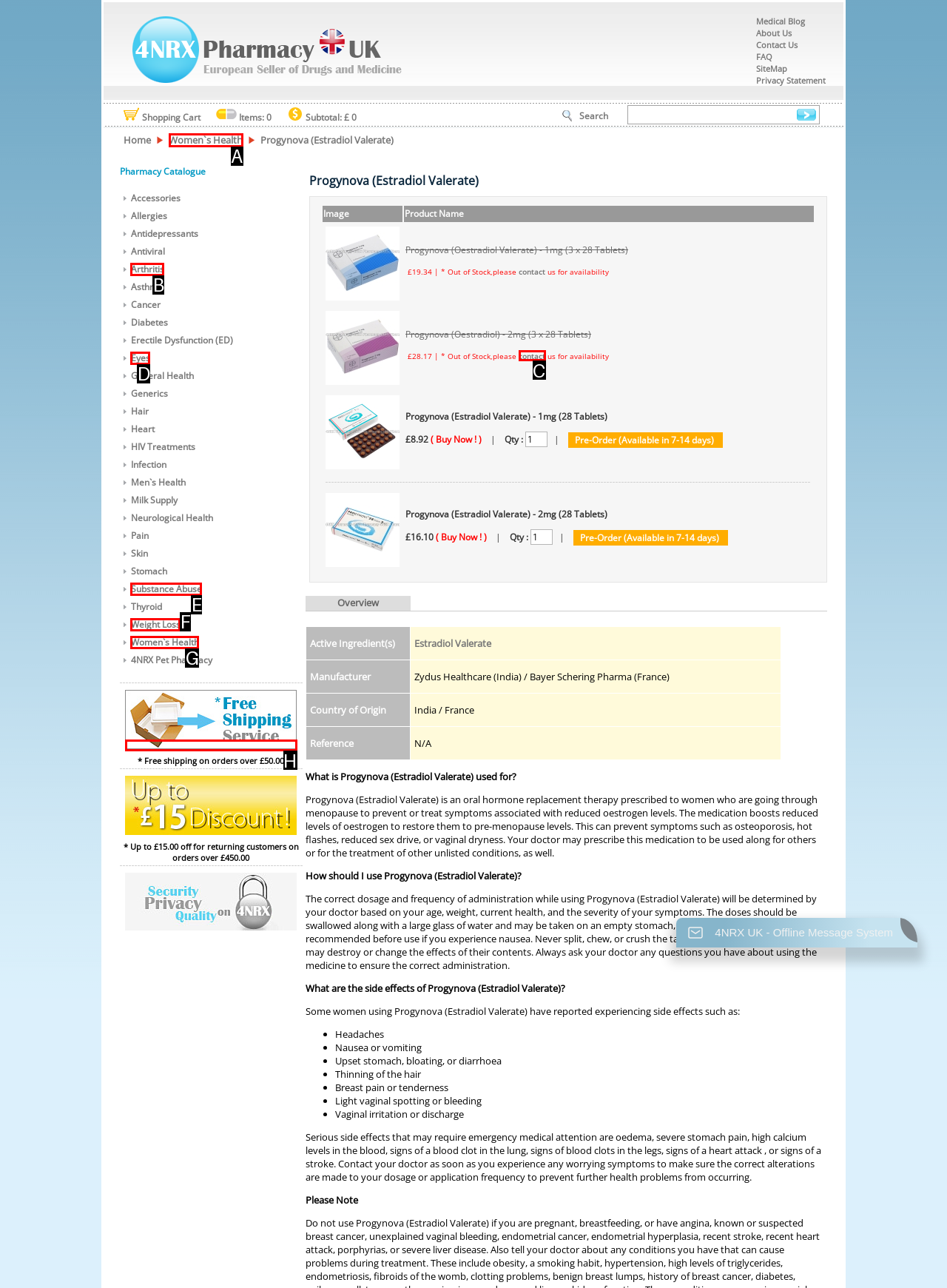Tell me the letter of the HTML element that best matches the description: Substance Abuse from the provided options.

E